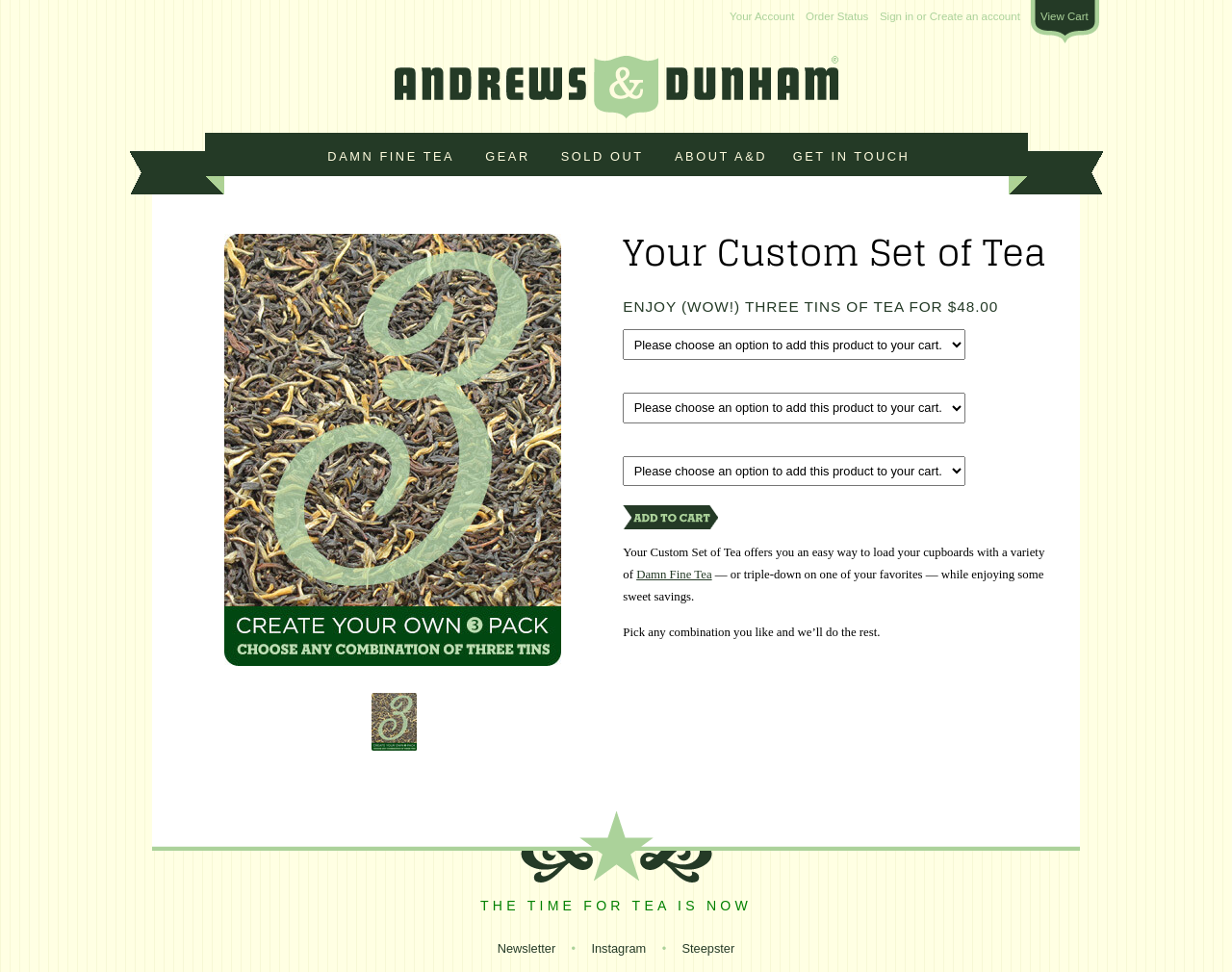Please indicate the bounding box coordinates for the clickable area to complete the following task: "Create a custom three pack of tea". The coordinates should be specified as four float numbers between 0 and 1, i.e., [left, top, right, bottom].

[0.301, 0.761, 0.338, 0.776]